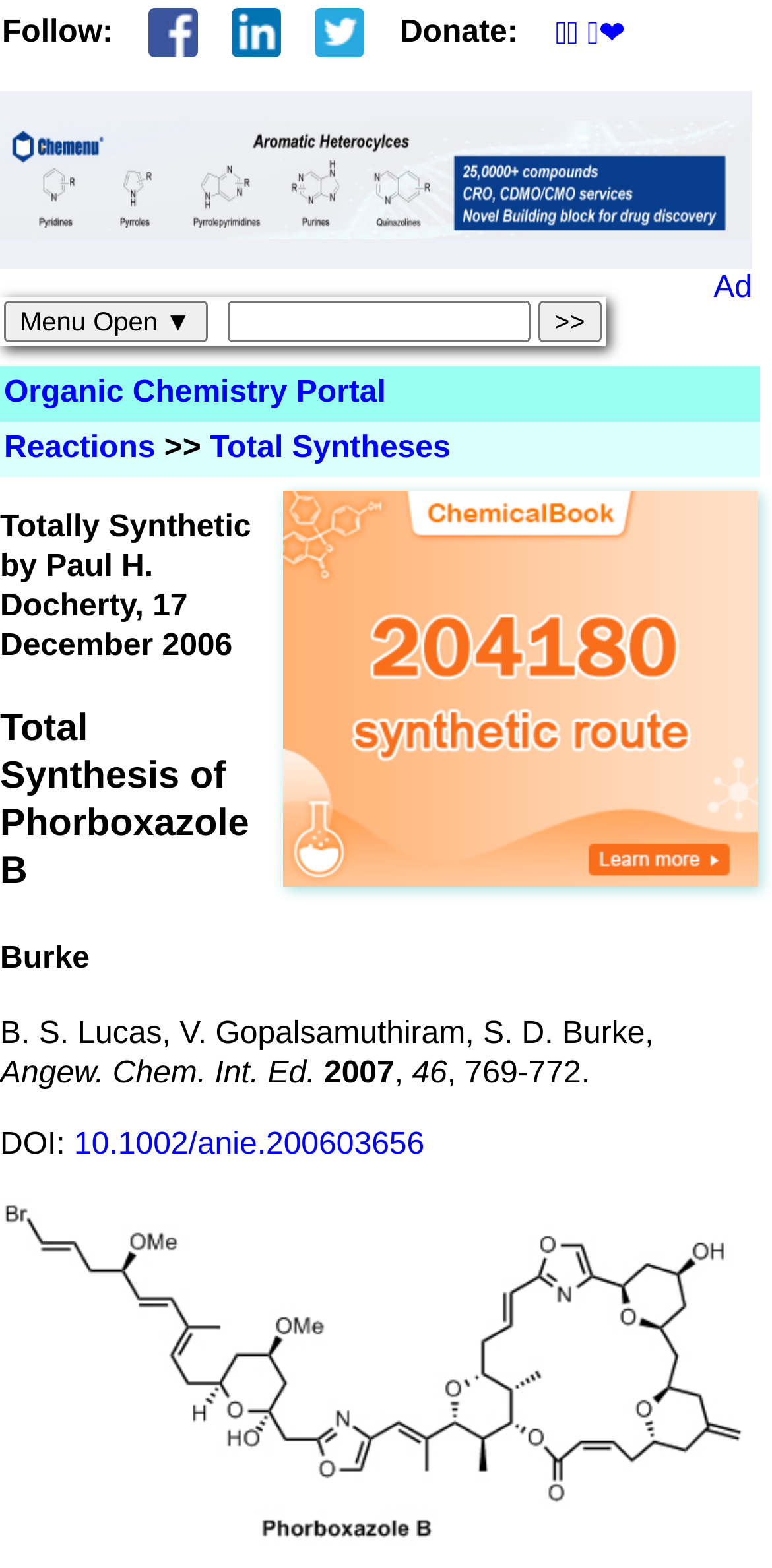Use a single word or phrase to answer the question:
What is the DOI of the article?

10.1002/anie.200603656